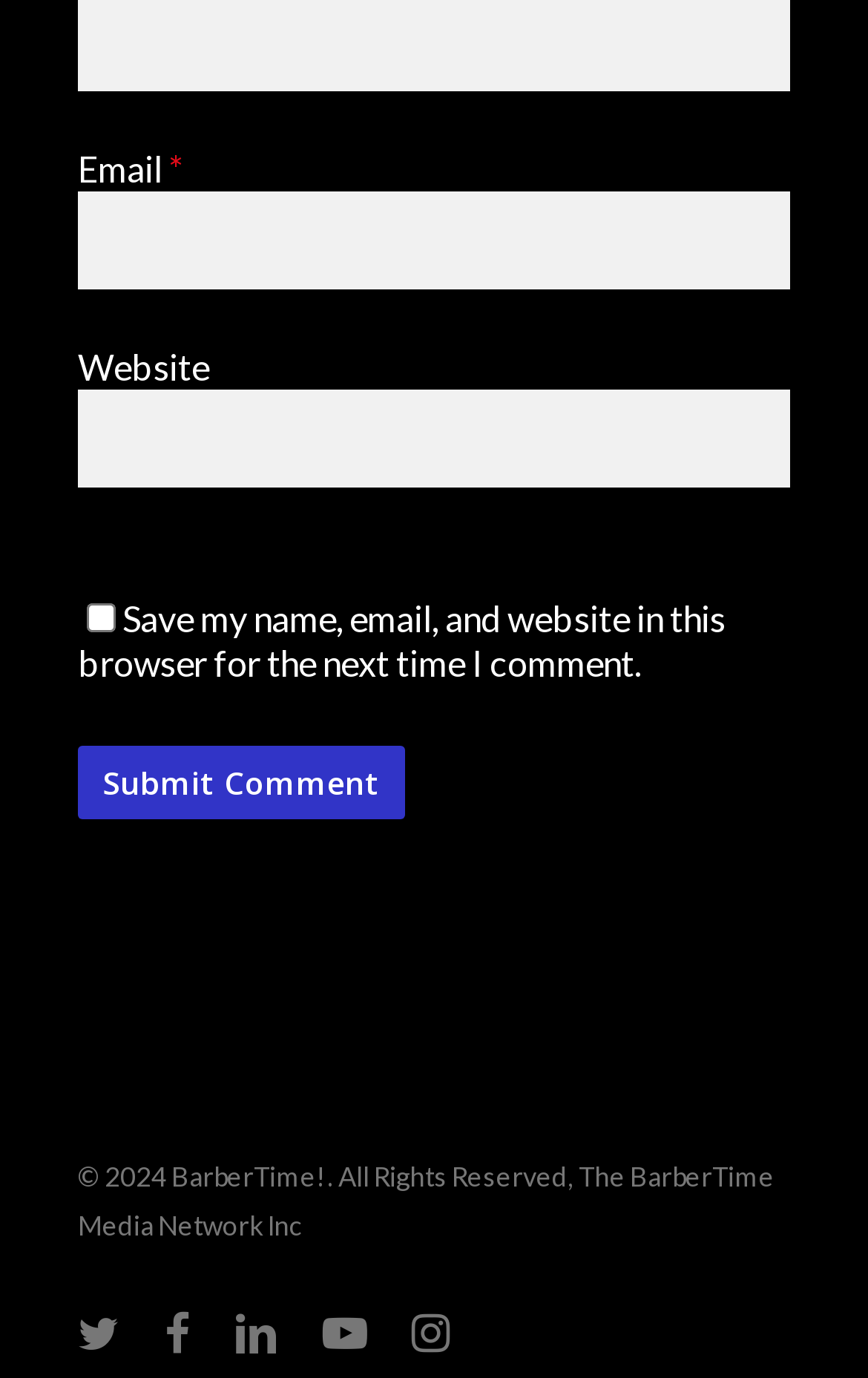What is the purpose of the checkbox?
Make sure to answer the question with a detailed and comprehensive explanation.

The checkbox is labeled 'Save my name, email, and website in this browser for the next time I comment.' This suggests that its purpose is to save the user's comment information for future use.